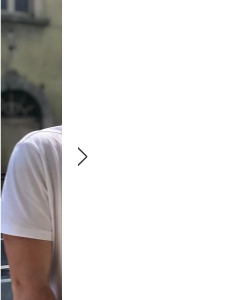Is the image part of a gallery or collection?
Using the visual information, reply with a single word or short phrase.

Yes